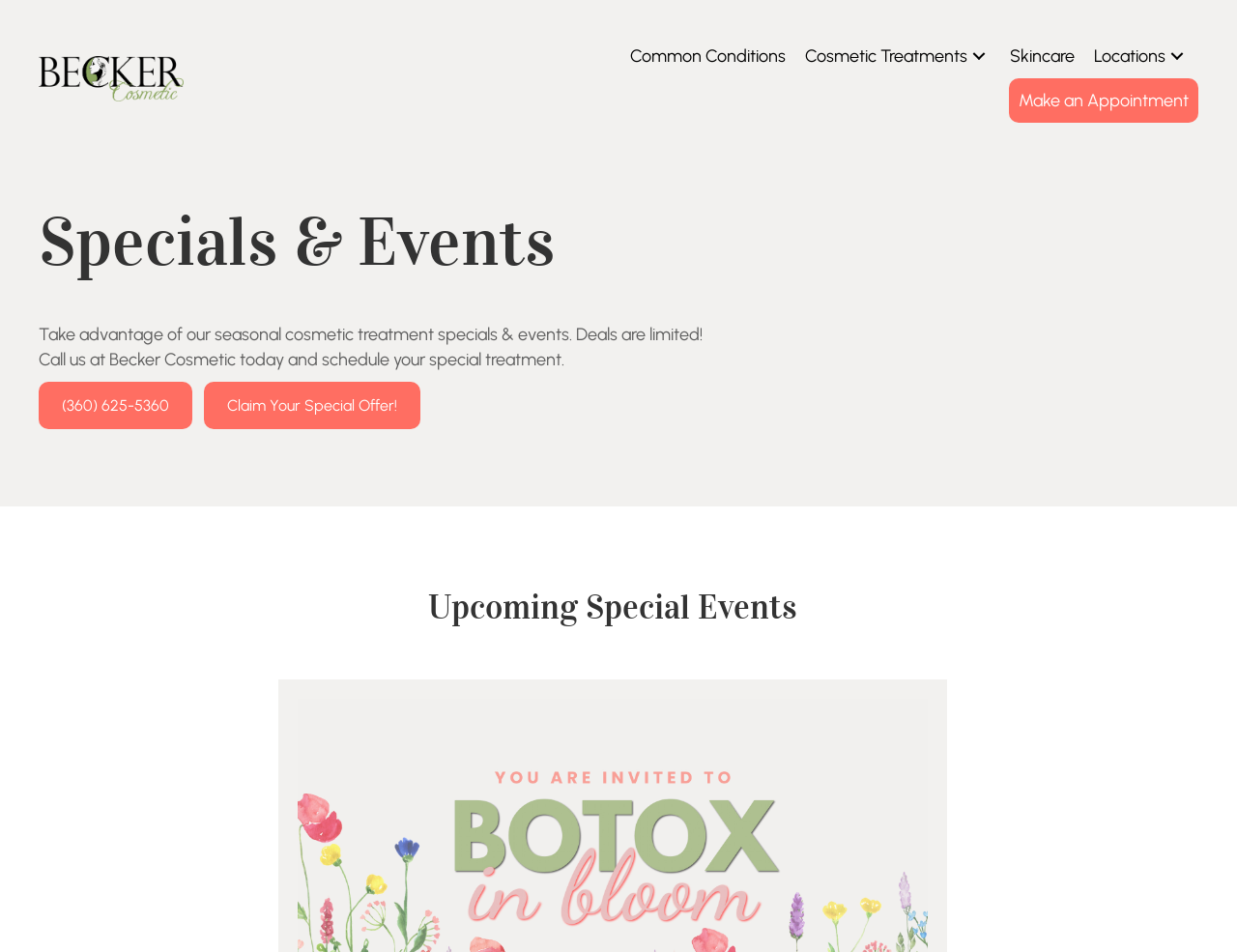What is the phone number to book a special treatment?
Kindly offer a comprehensive and detailed response to the question.

I found the phone number by looking at the button element with the text '(360) 625-5360' which is located below the heading 'Specials & Events'.